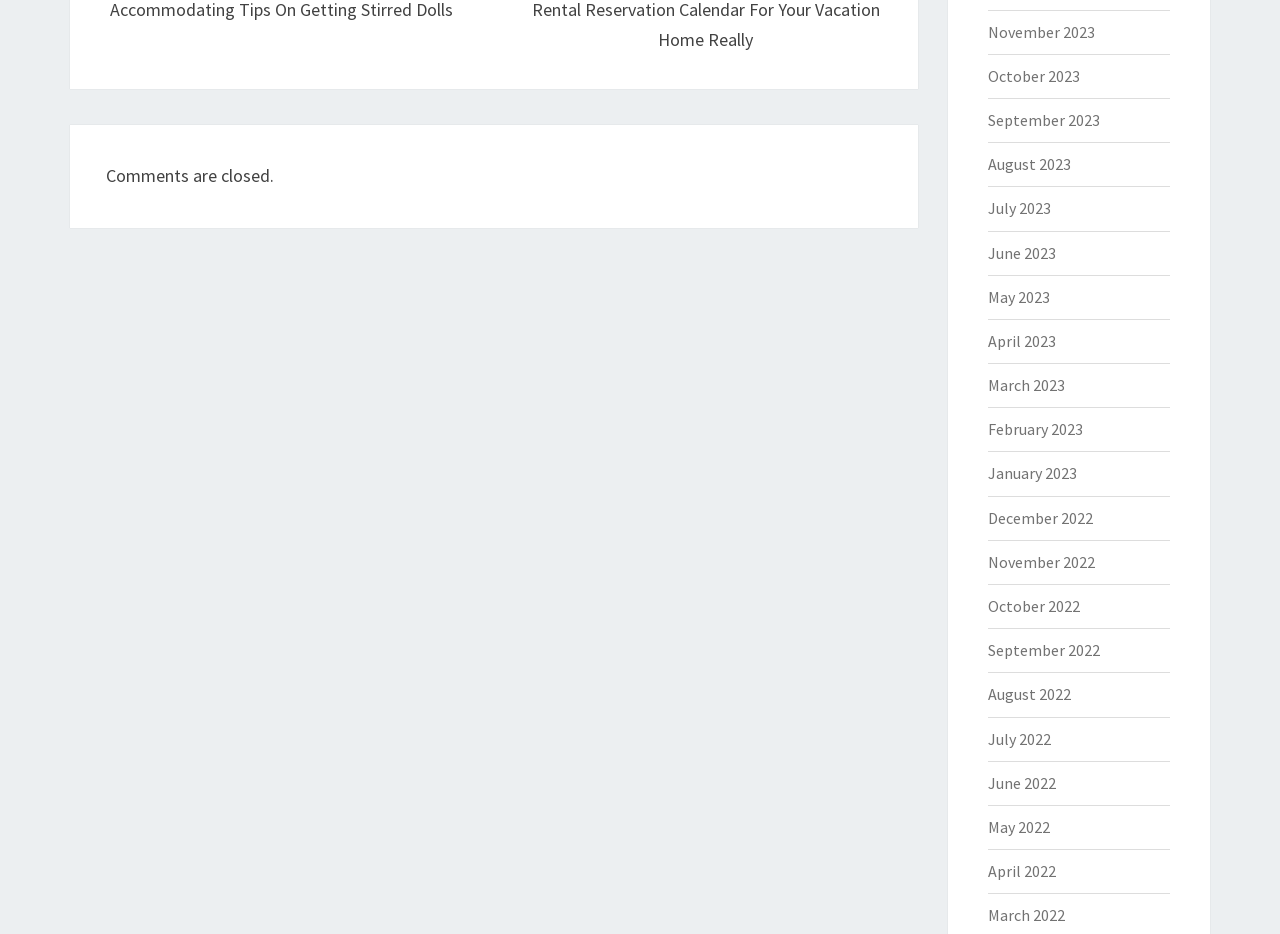Are the links on the webpage in chronological order?
Using the information presented in the image, please offer a detailed response to the question.

The links on the webpage are listed in reverse chronological order, with the most recent month (November 2023) first and the oldest month (March 2022) last, suggesting that they are in chronological order.